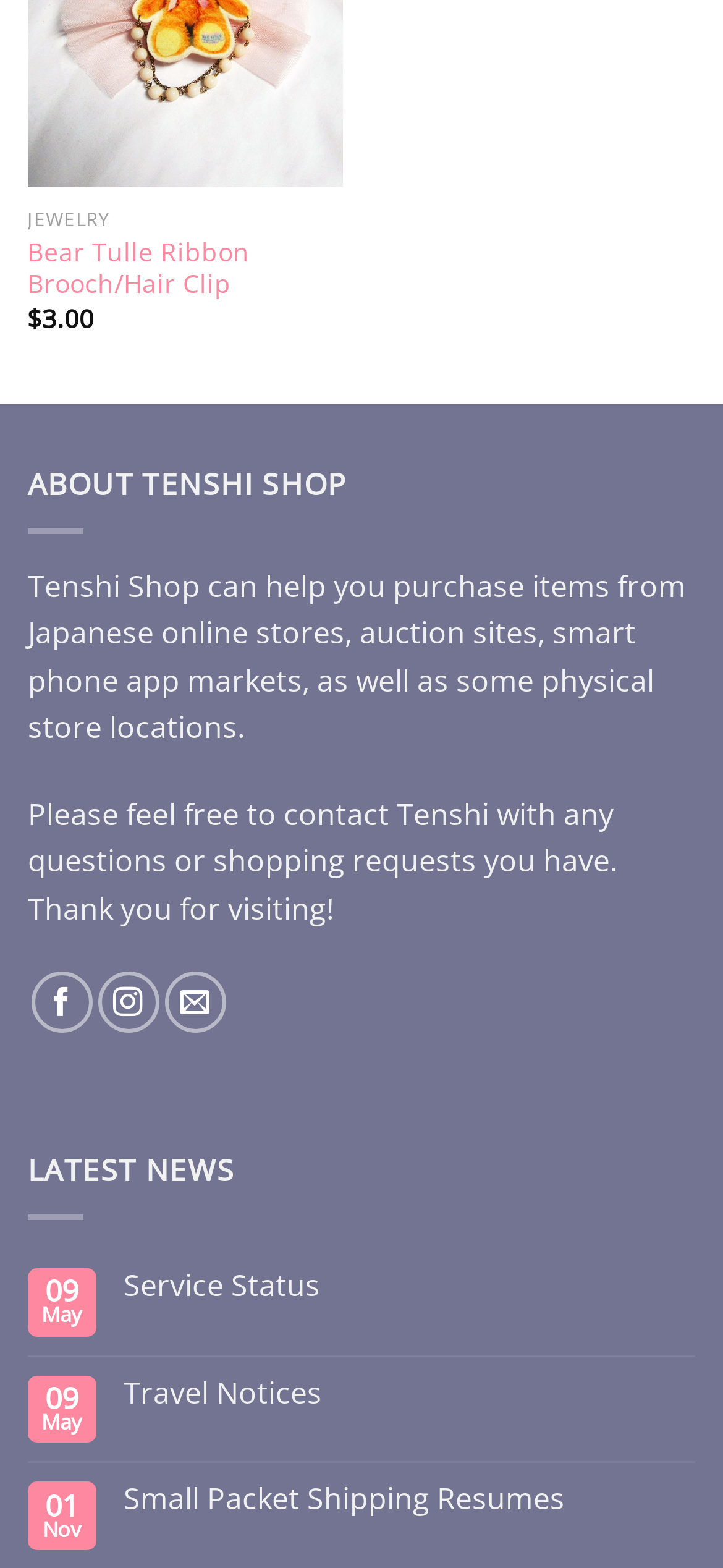Based on the image, provide a detailed response to the question:
What is the date of the 'Small Packet Shipping Resumes' news?

The date '01 Nov' is mentioned in the 'LATEST NEWS' section next to the link 'Small Packet Shipping Resumes'.